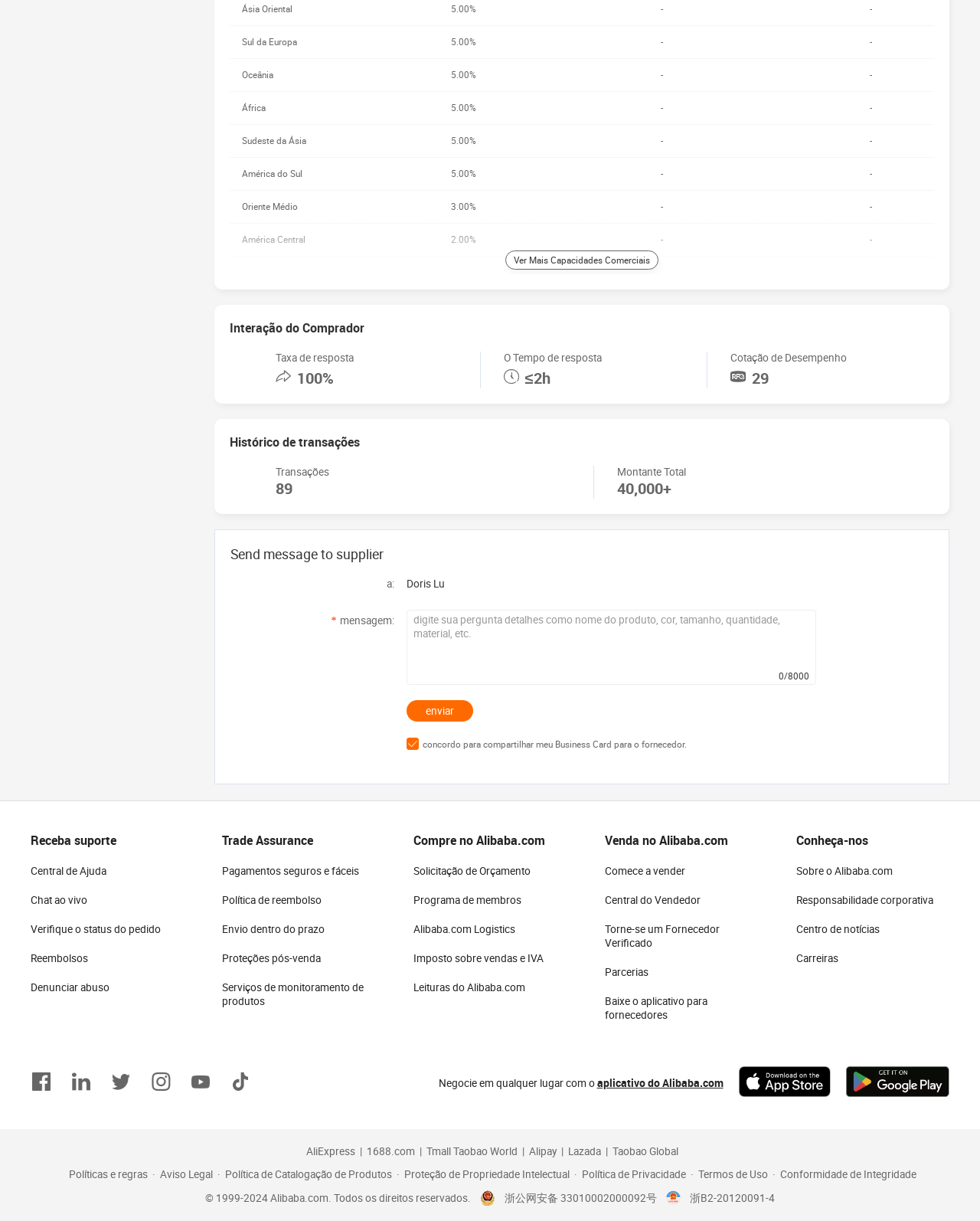Identify the bounding box coordinates for the UI element that matches this description: "Carreiras".

[0.812, 0.78, 0.855, 0.79]